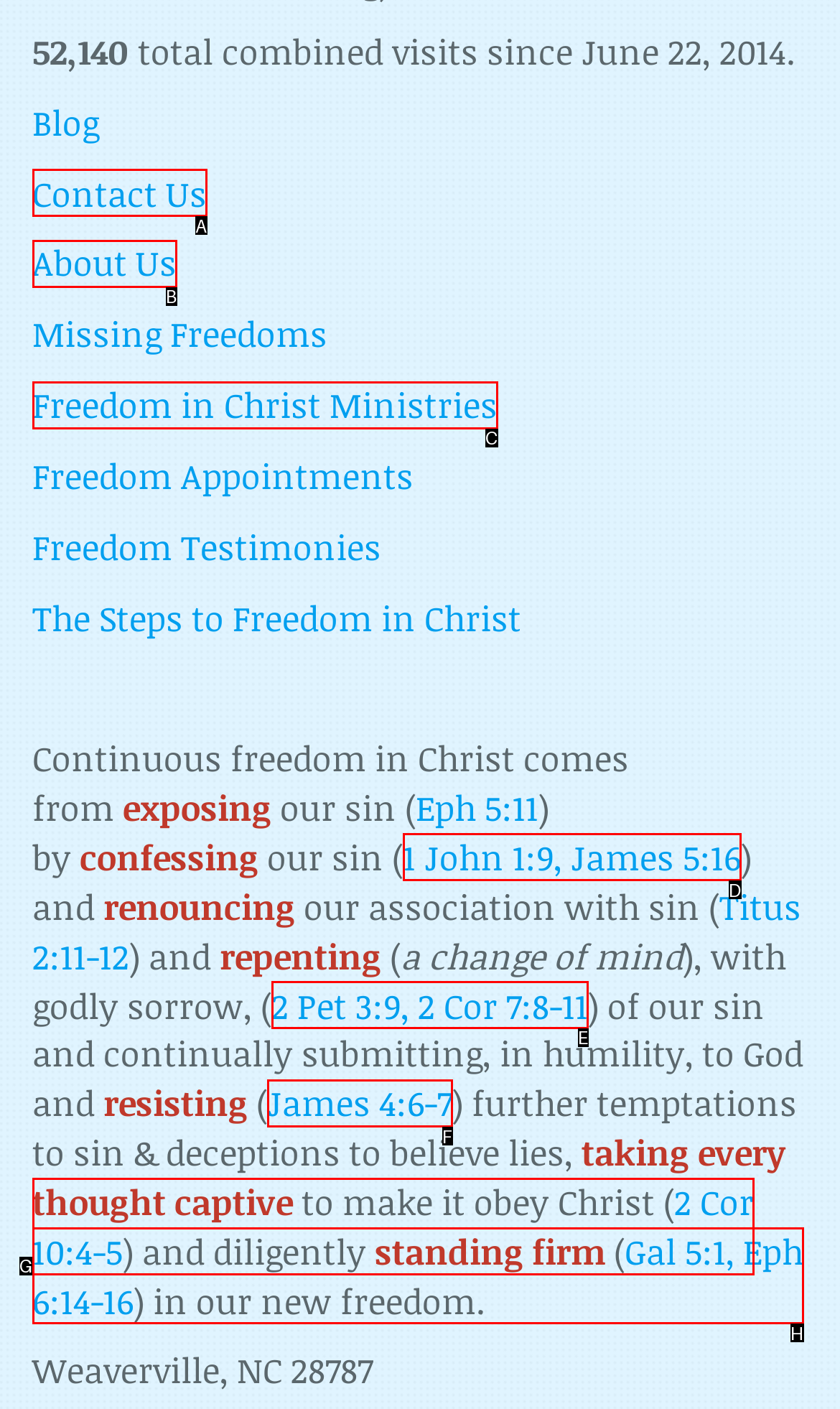From the given options, find the HTML element that fits the description: Freedom in Christ Ministries. Reply with the letter of the chosen element.

C